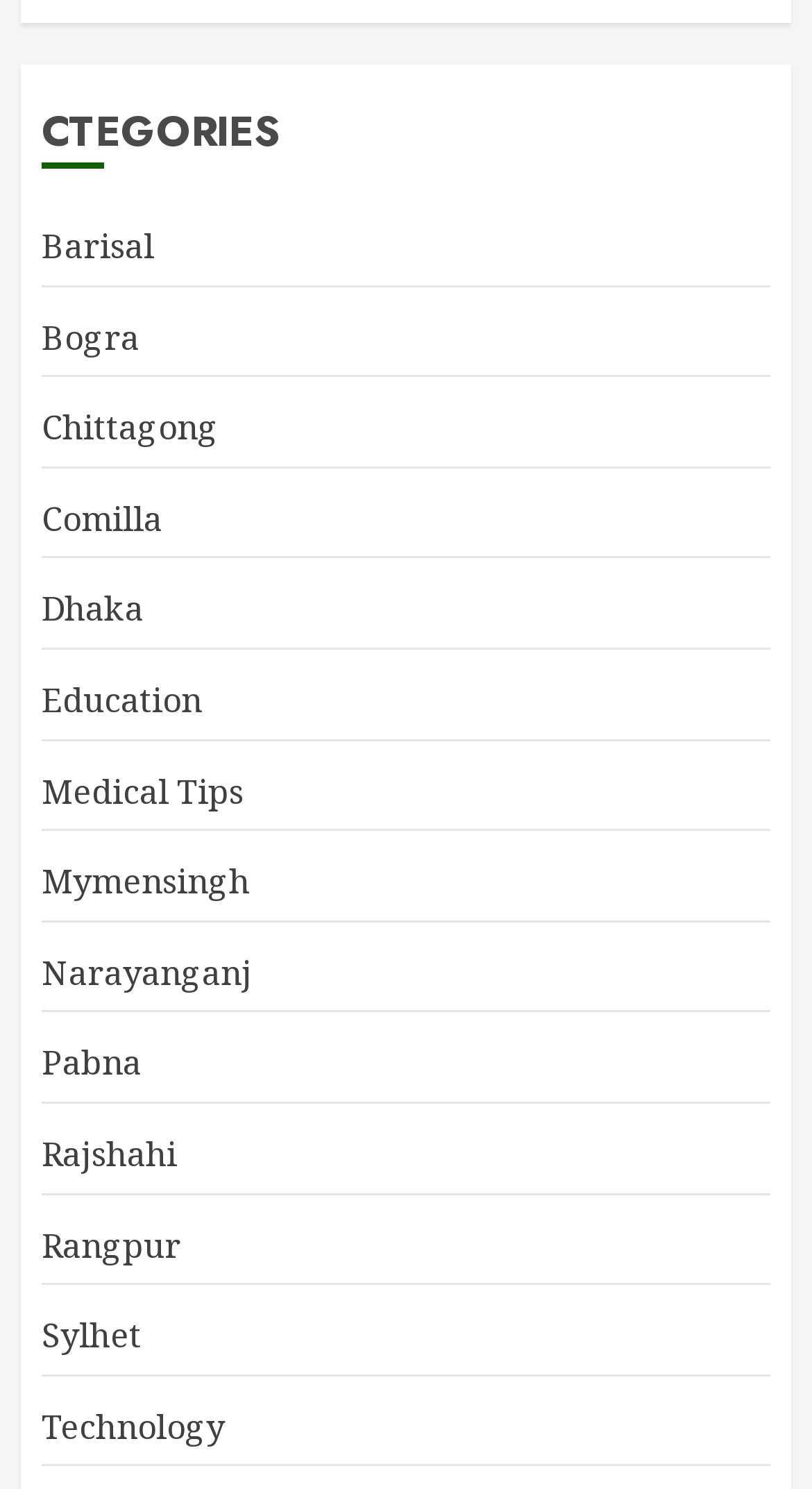Please determine the bounding box coordinates of the element to click on in order to accomplish the following task: "visit Chittagong". Ensure the coordinates are four float numbers ranging from 0 to 1, i.e., [left, top, right, bottom].

[0.051, 0.272, 0.269, 0.304]